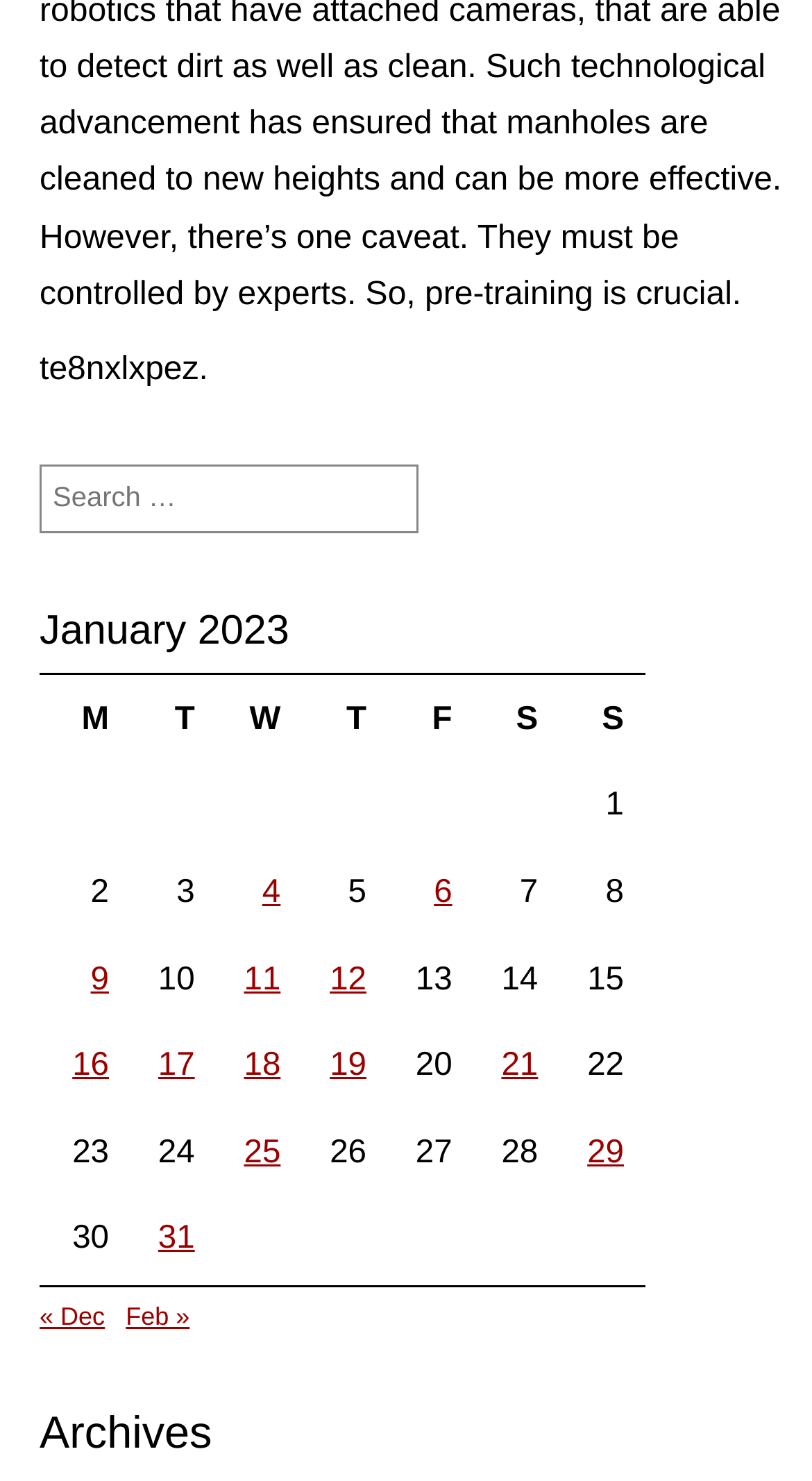Provide the bounding box coordinates of the section that needs to be clicked to accomplish the following instruction: "Search for:."

[0.049, 0.313, 0.515, 0.359]